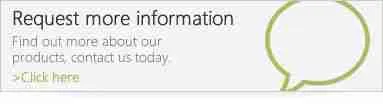Based on the image, please respond to the question with as much detail as possible:
What design element is used to enhance the tone of the message?

The speech bubble motif is used to enhance the friendly and approachable tone of the message, making the company appear more approachable and customer-centric.